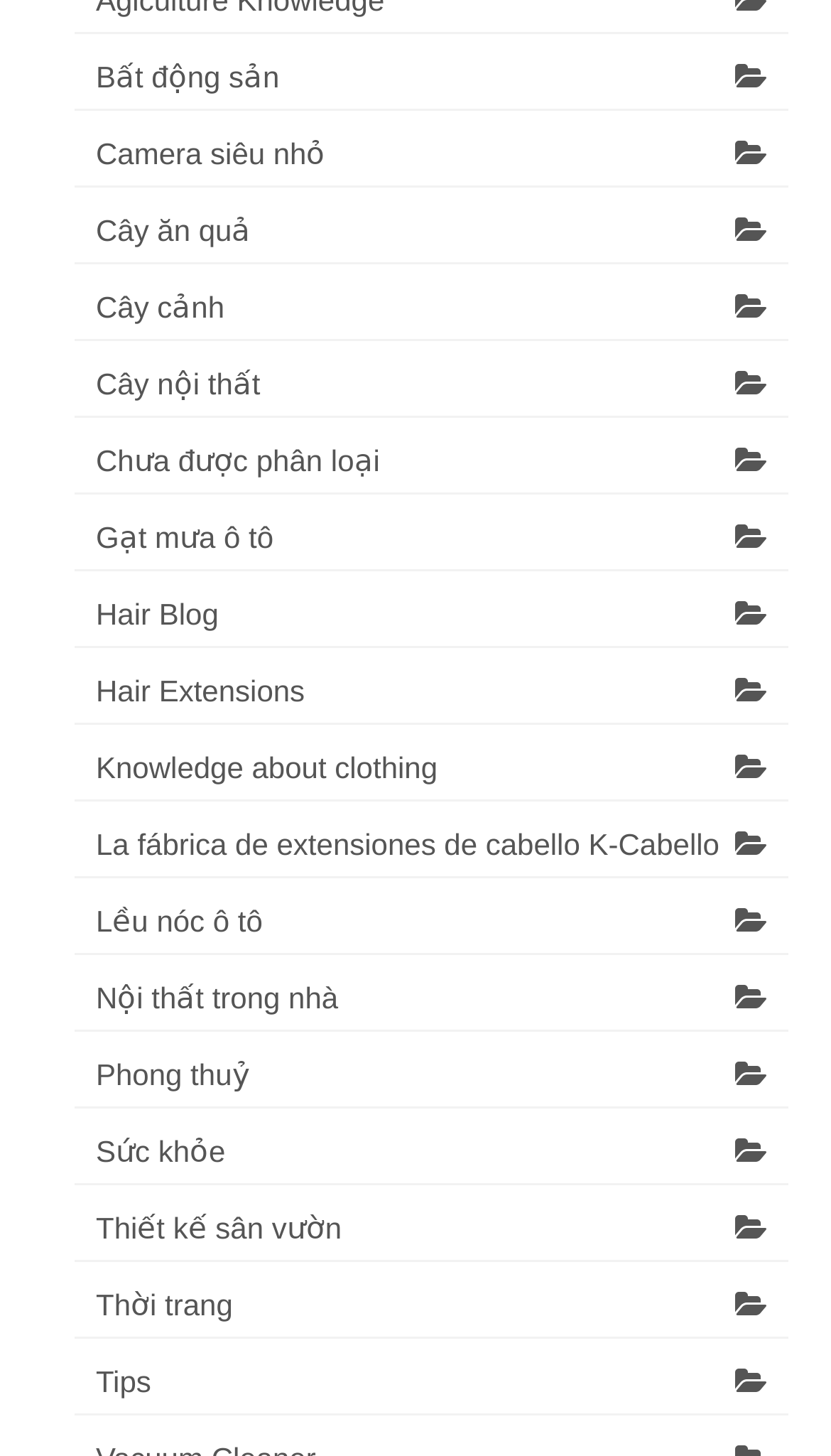Identify the bounding box coordinates for the element you need to click to achieve the following task: "Browse Thiết kế sân vườn". Provide the bounding box coordinates as four float numbers between 0 and 1, in the form [left, top, right, bottom].

[0.09, 0.821, 0.949, 0.867]